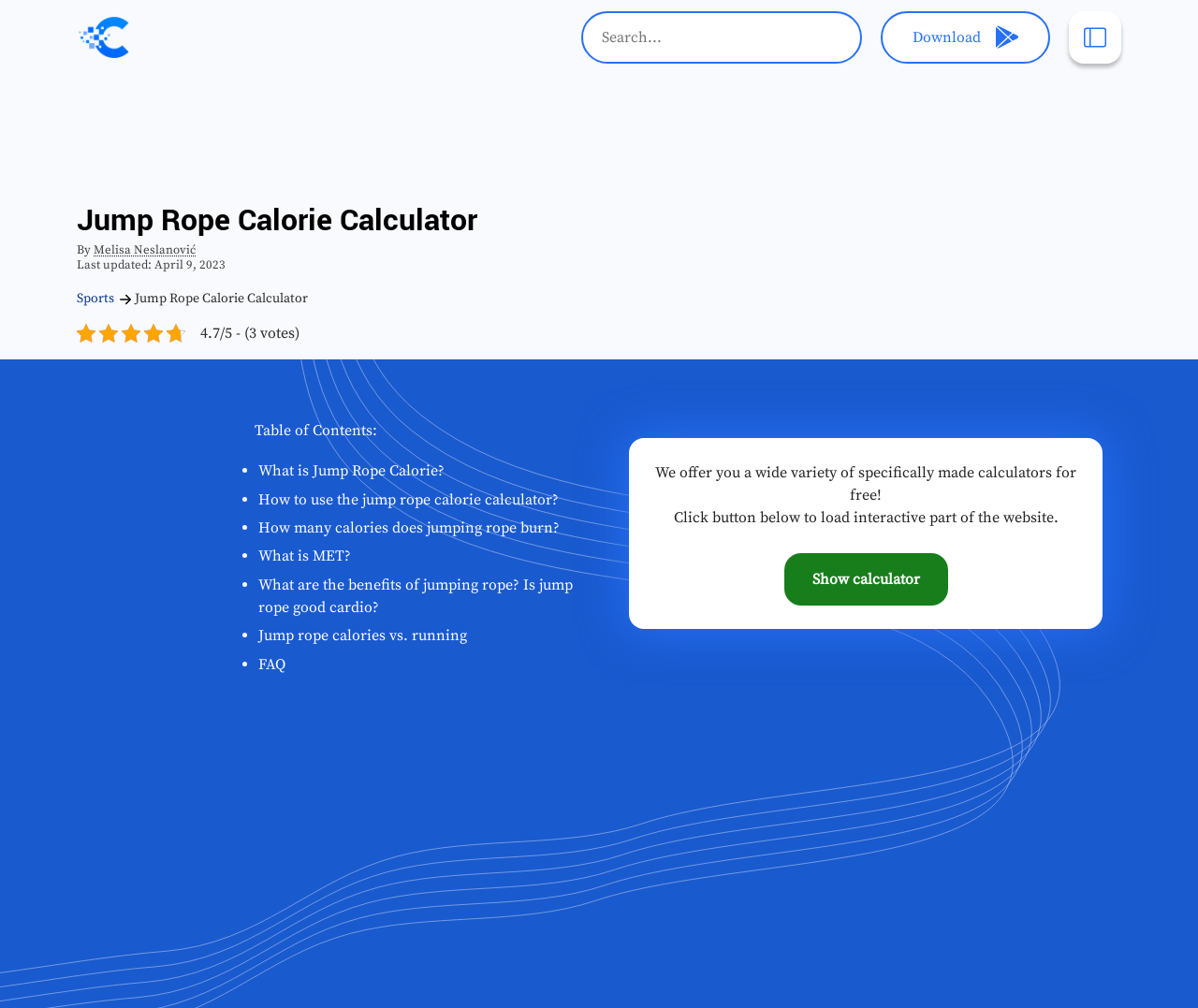Kindly respond to the following question with a single word or a brief phrase: 
What is the name of the calculator on this webpage?

Jump Rope Calorie Calculator